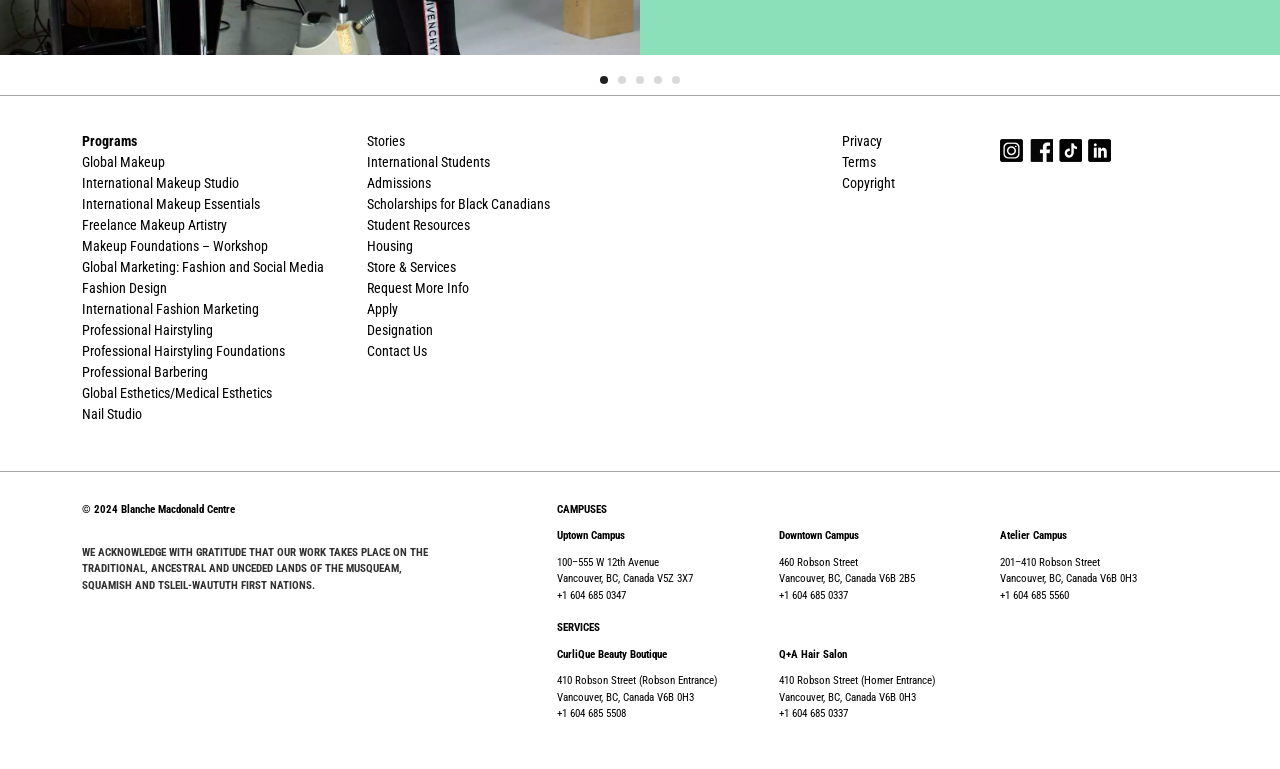Please locate the bounding box coordinates of the region I need to click to follow this instruction: "Contact Us".

[0.287, 0.443, 0.334, 0.471]